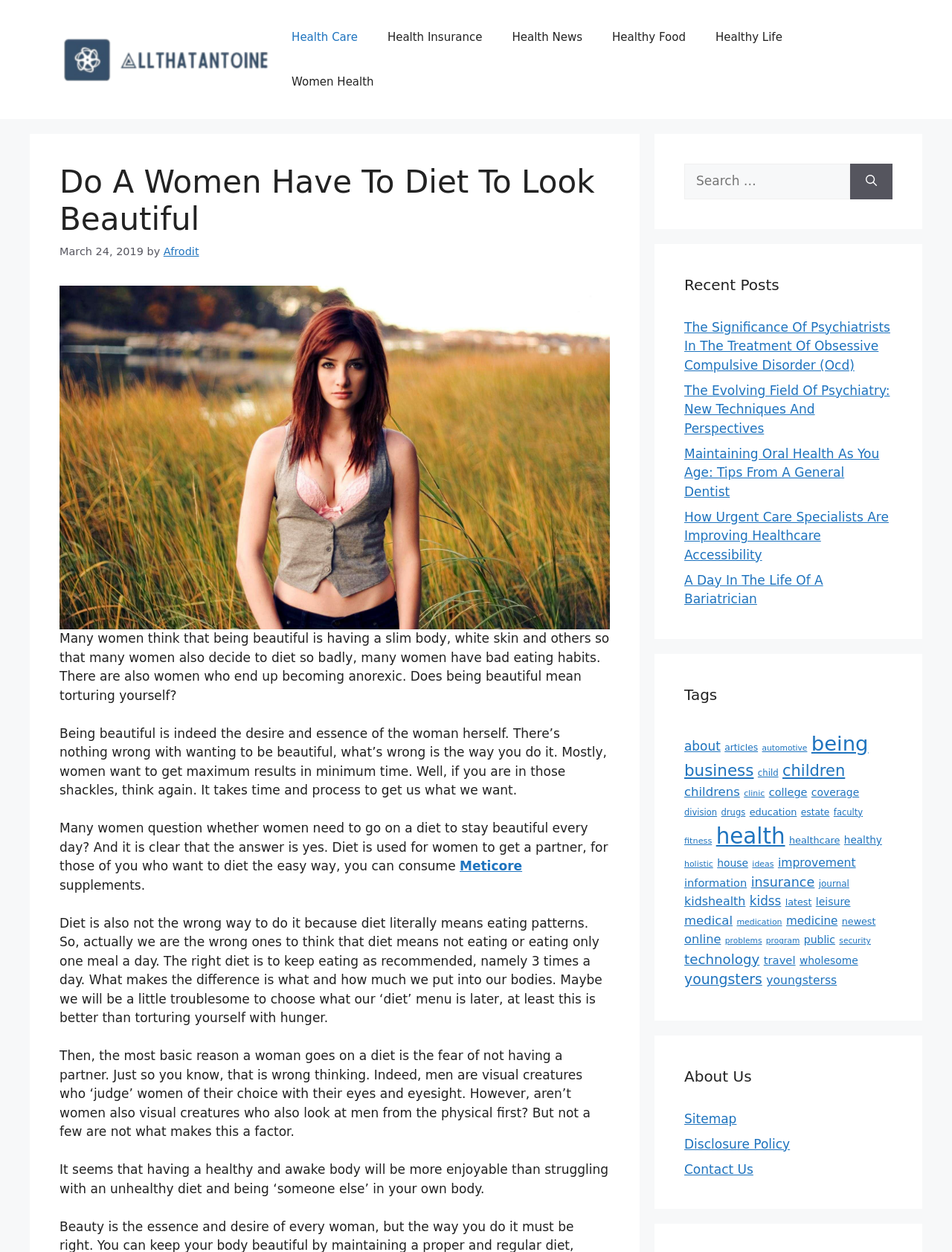Identify the bounding box for the UI element described as: "parent_node: Search for: aria-label="Search"". Ensure the coordinates are four float numbers between 0 and 1, formatted as [left, top, right, bottom].

[0.893, 0.131, 0.938, 0.159]